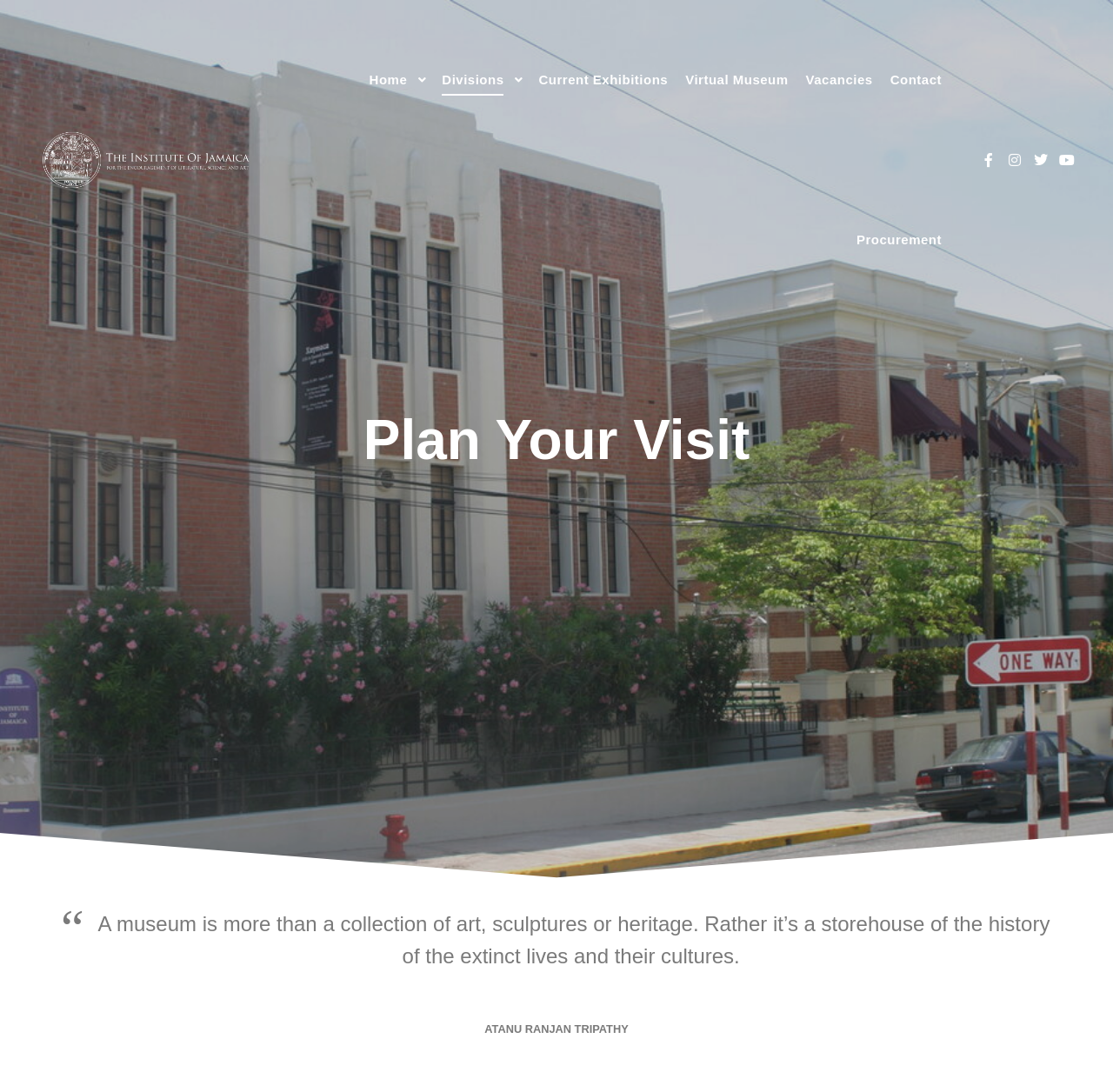What is the quote about?
Use the image to answer the question with a single word or phrase.

Museum